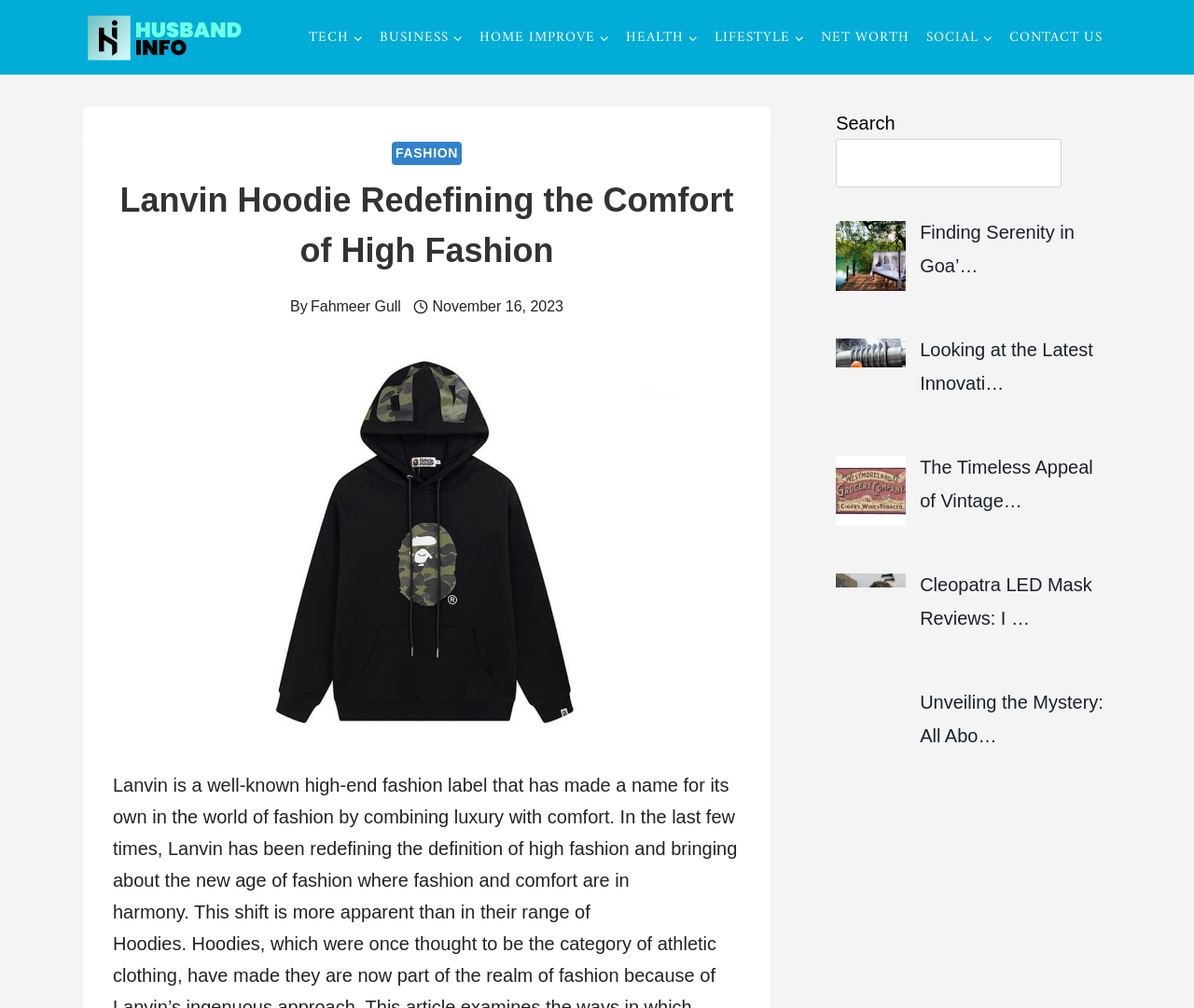Generate the text content of the main headline of the webpage.

Lanvin Hoodie Redefining the Comfort of High Fashion